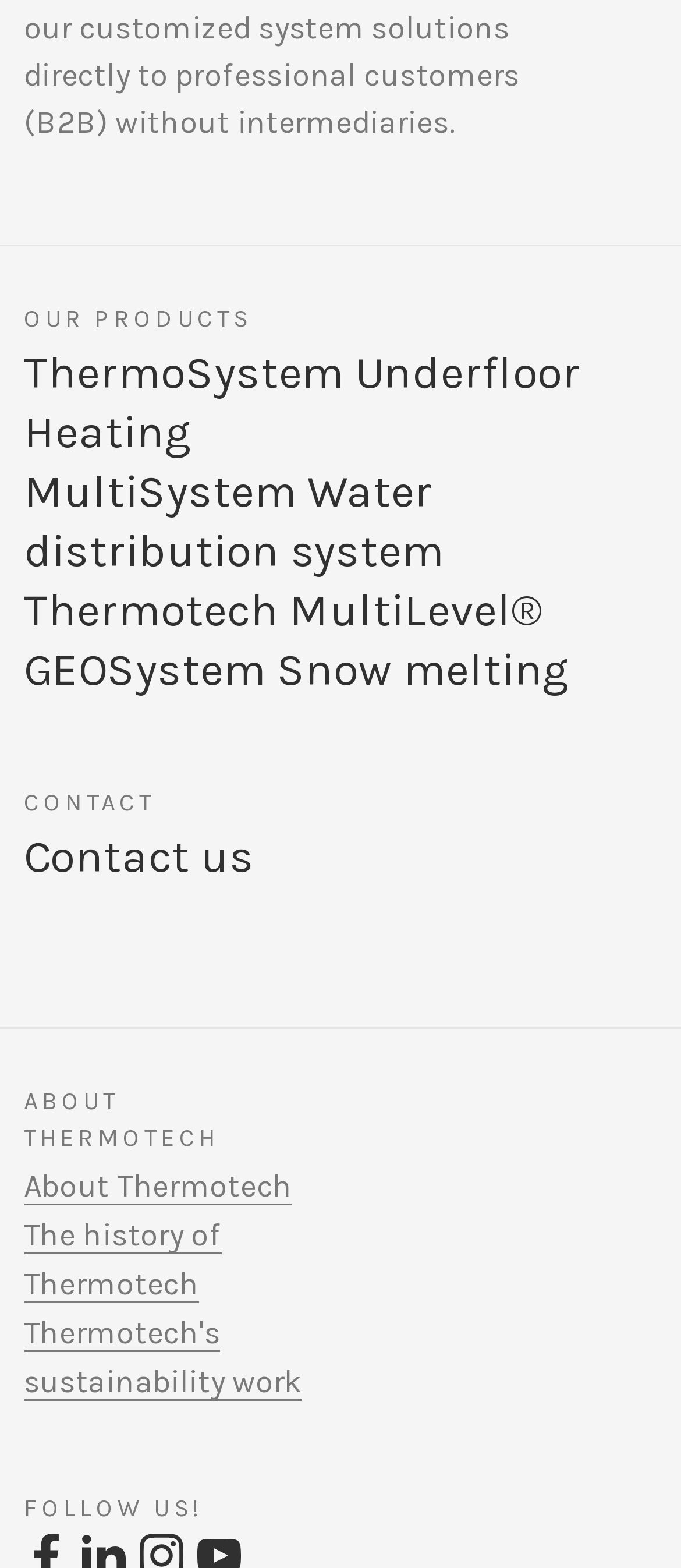Utilize the information from the image to answer the question in detail:
What is the second product category listed?

By analyzing the webpage, I can see that the second product category listed is MultiSystem Water distribution system, which is a link that users can click to learn more about the product.